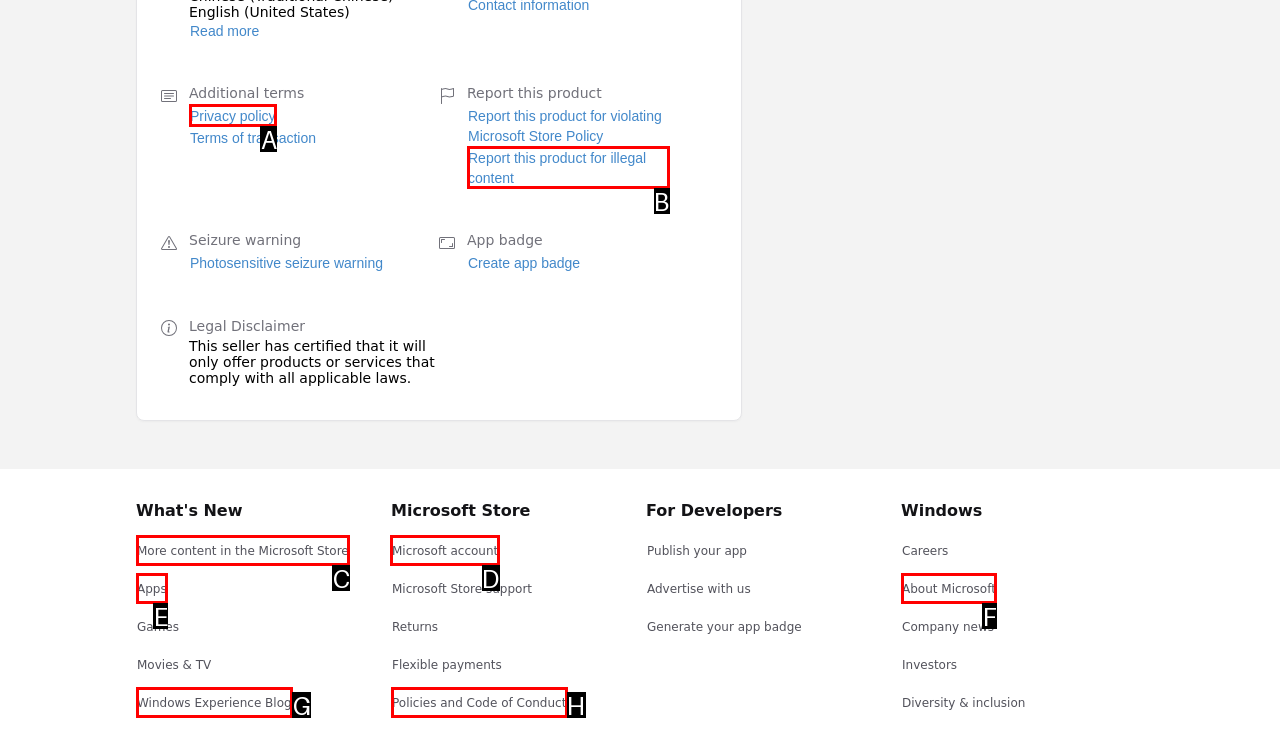Tell me which element should be clicked to achieve the following objective: View Microsoft account
Reply with the letter of the correct option from the displayed choices.

D